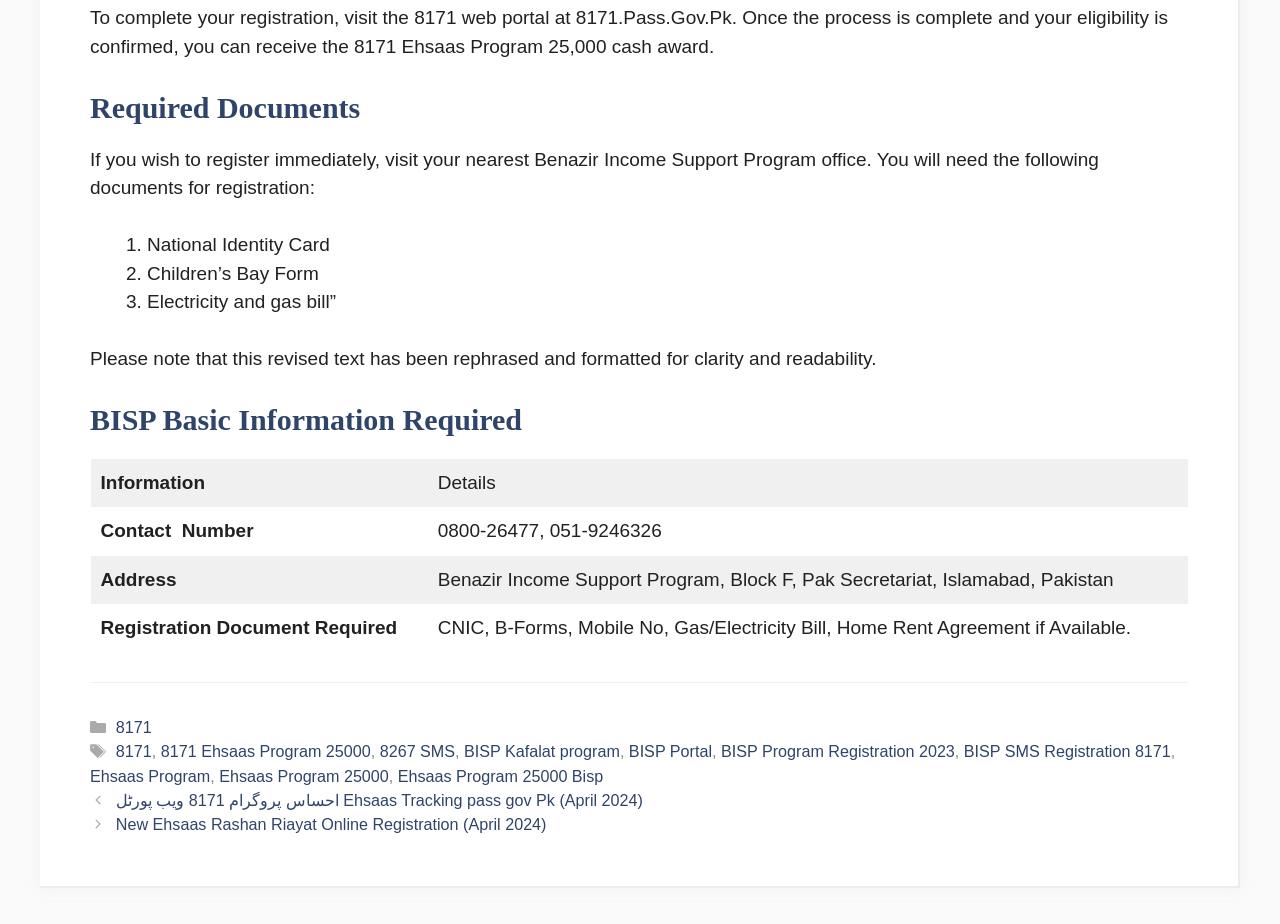Show me the bounding box coordinates of the clickable region to achieve the task as per the instruction: "View the post about Ehsaas Tracking pass gov Pk".

[0.09, 0.856, 0.502, 0.875]